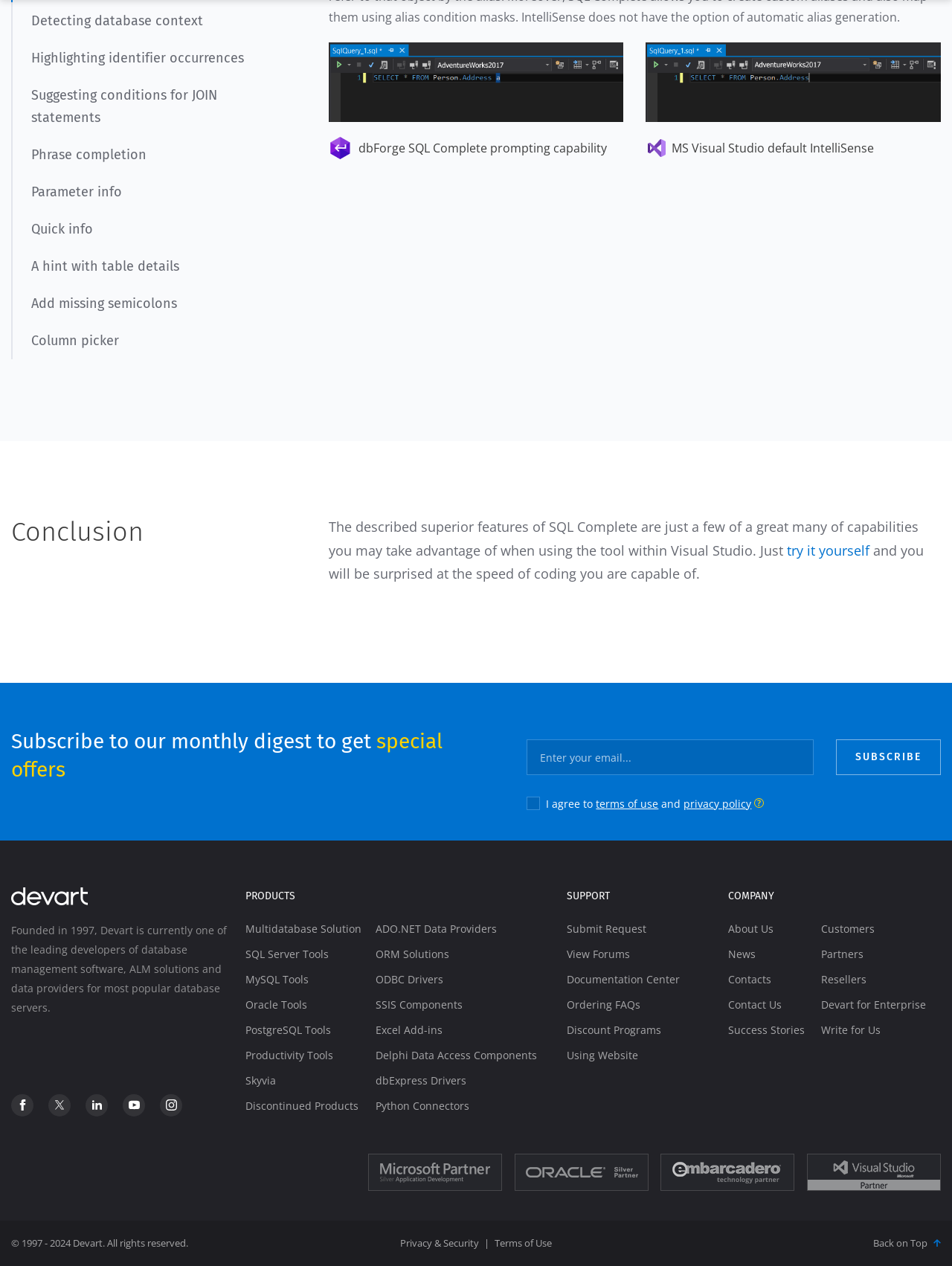Find the bounding box of the web element that fits this description: "http://instagram.com/newpaltzoracle".

None